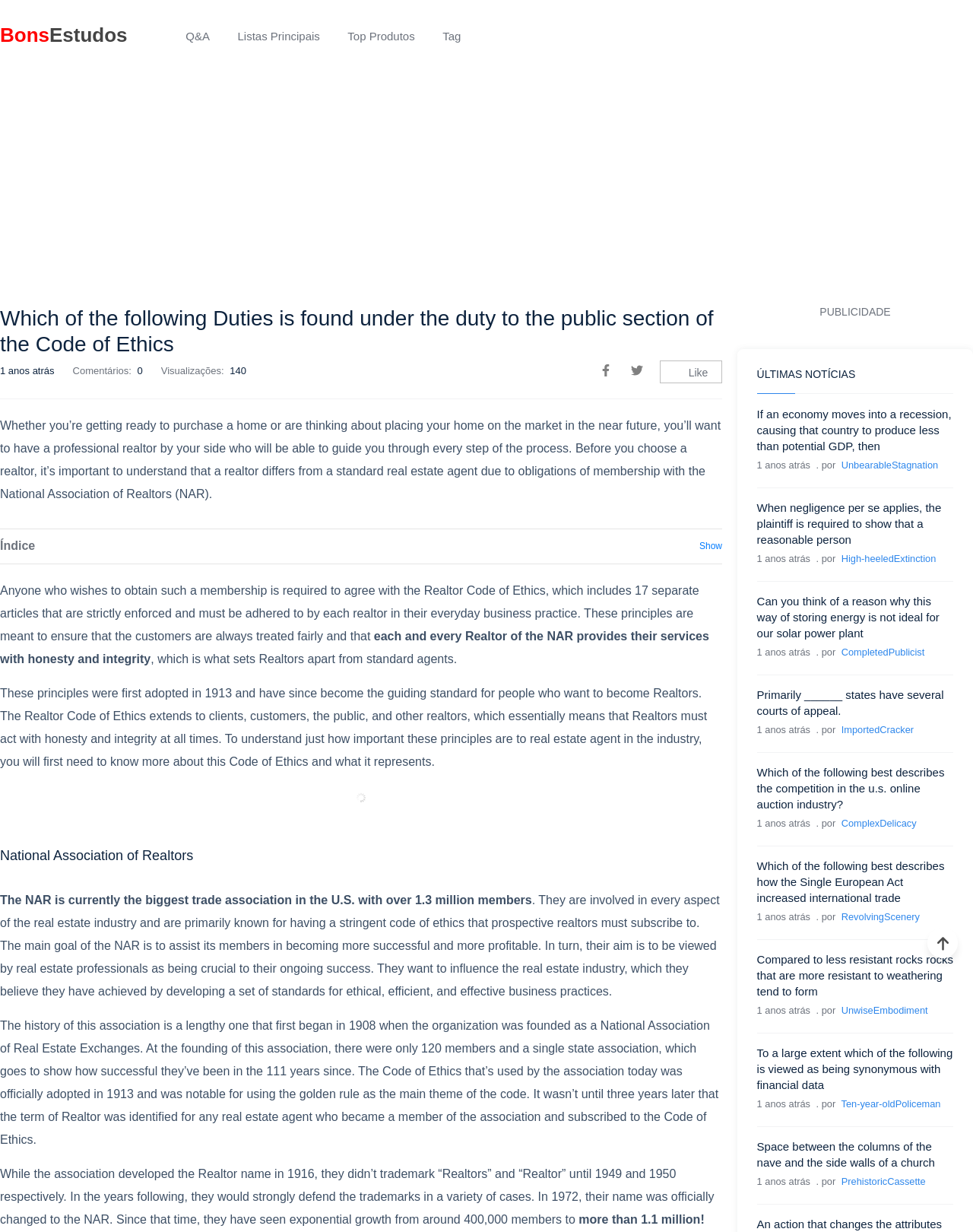Pinpoint the bounding box coordinates of the area that should be clicked to complete the following instruction: "Click on 'Vá para o topo'". The coordinates must be given as four float numbers between 0 and 1, i.e., [left, top, right, bottom].

[0.953, 0.753, 0.984, 0.778]